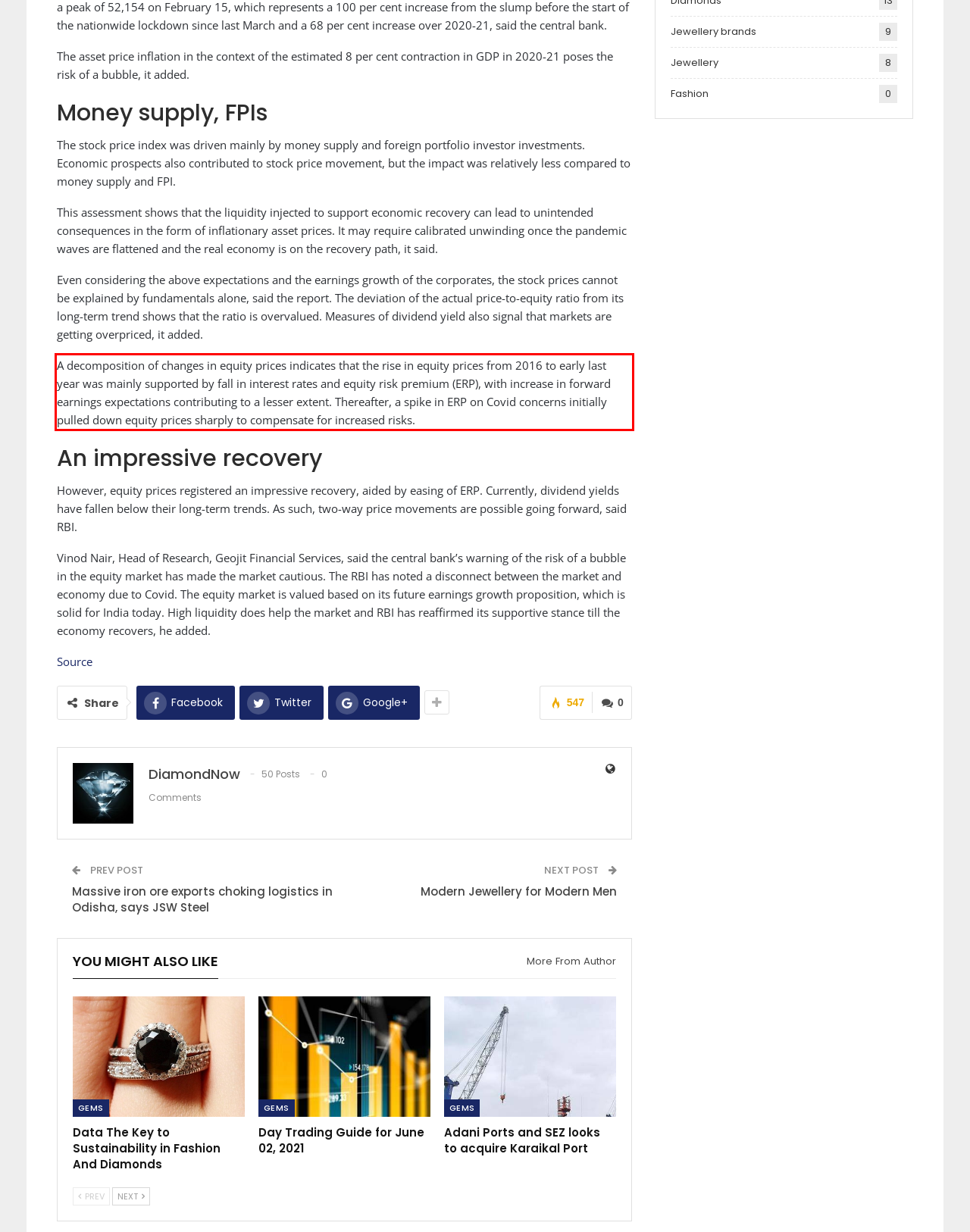Please examine the webpage screenshot and extract the text within the red bounding box using OCR.

A decomposition of changes in equity prices indicates that the rise in equity prices from 2016 to early last year was mainly supported by fall in interest rates and equity risk premium (ERP), with increase in forward earnings expectations contributing to a lesser extent. Thereafter, a spike in ERP on Covid concerns initially pulled down equity prices sharply to compensate for increased risks.